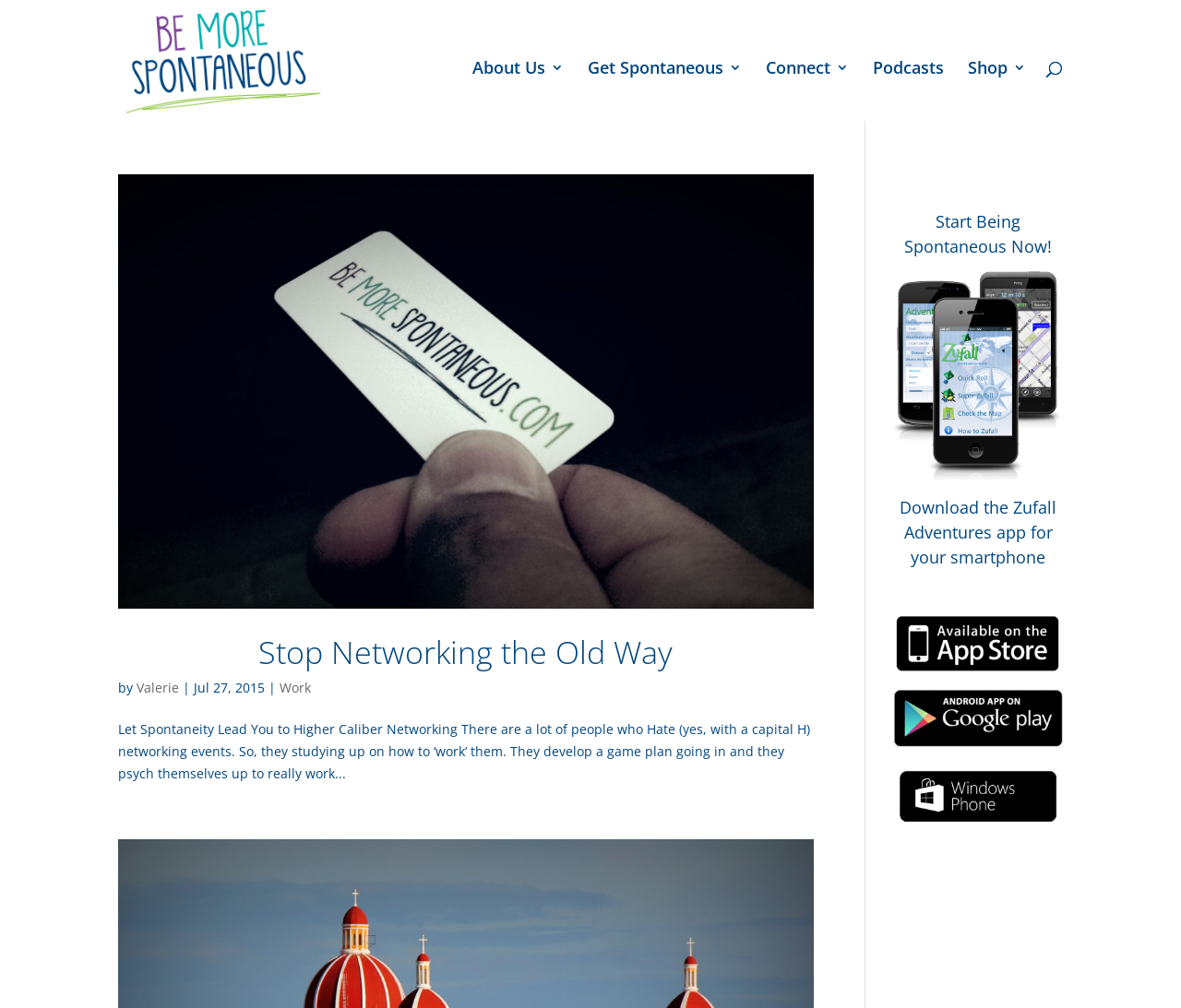Identify the bounding box coordinates for the UI element that matches this description: "Get Spontaneous".

[0.498, 0.06, 0.628, 0.12]